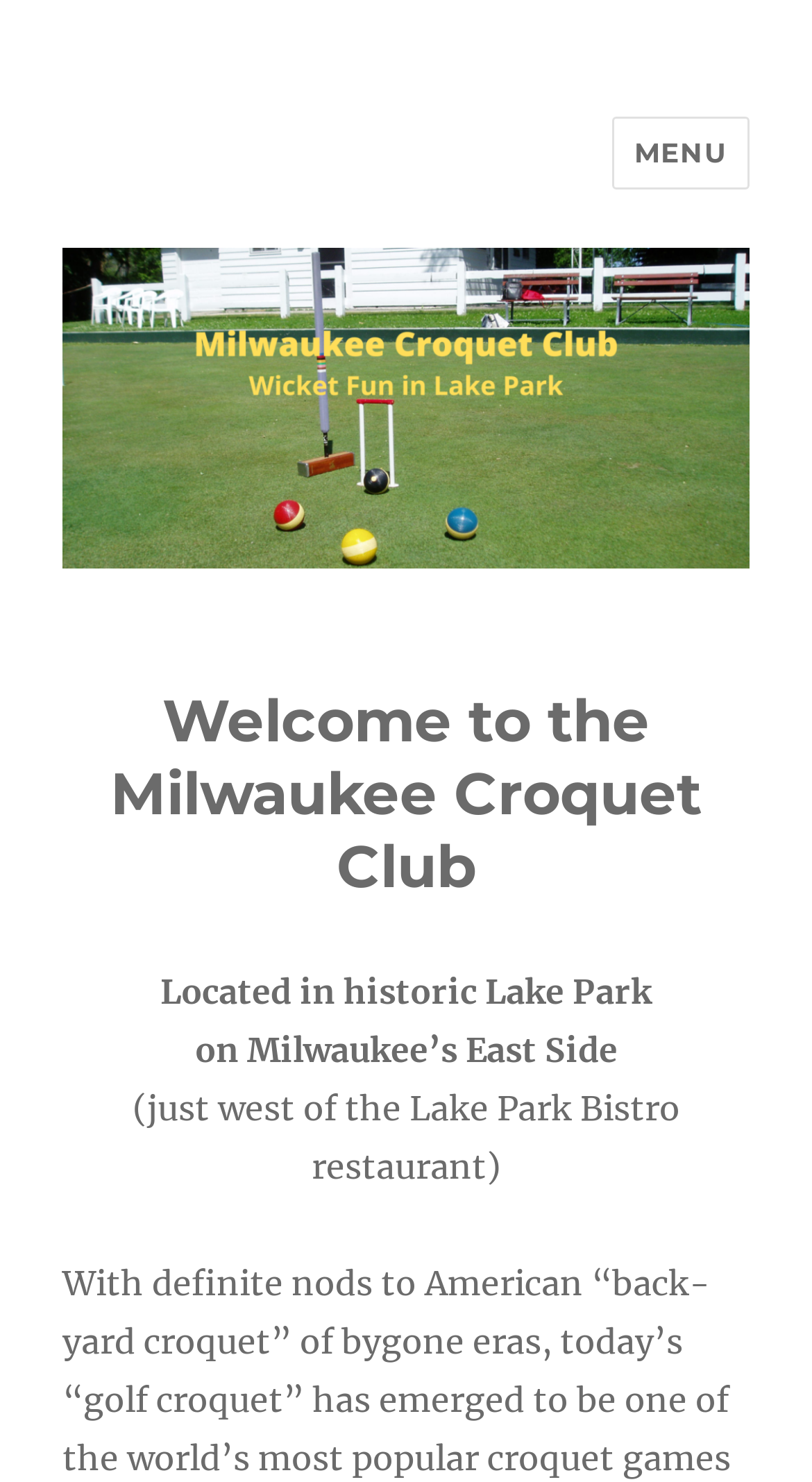What is the name of the club?
Kindly offer a detailed explanation using the data available in the image.

The name of the club can be found in the link and image elements at the top of the page, which both have the text 'Milwaukee Croquet Club'.